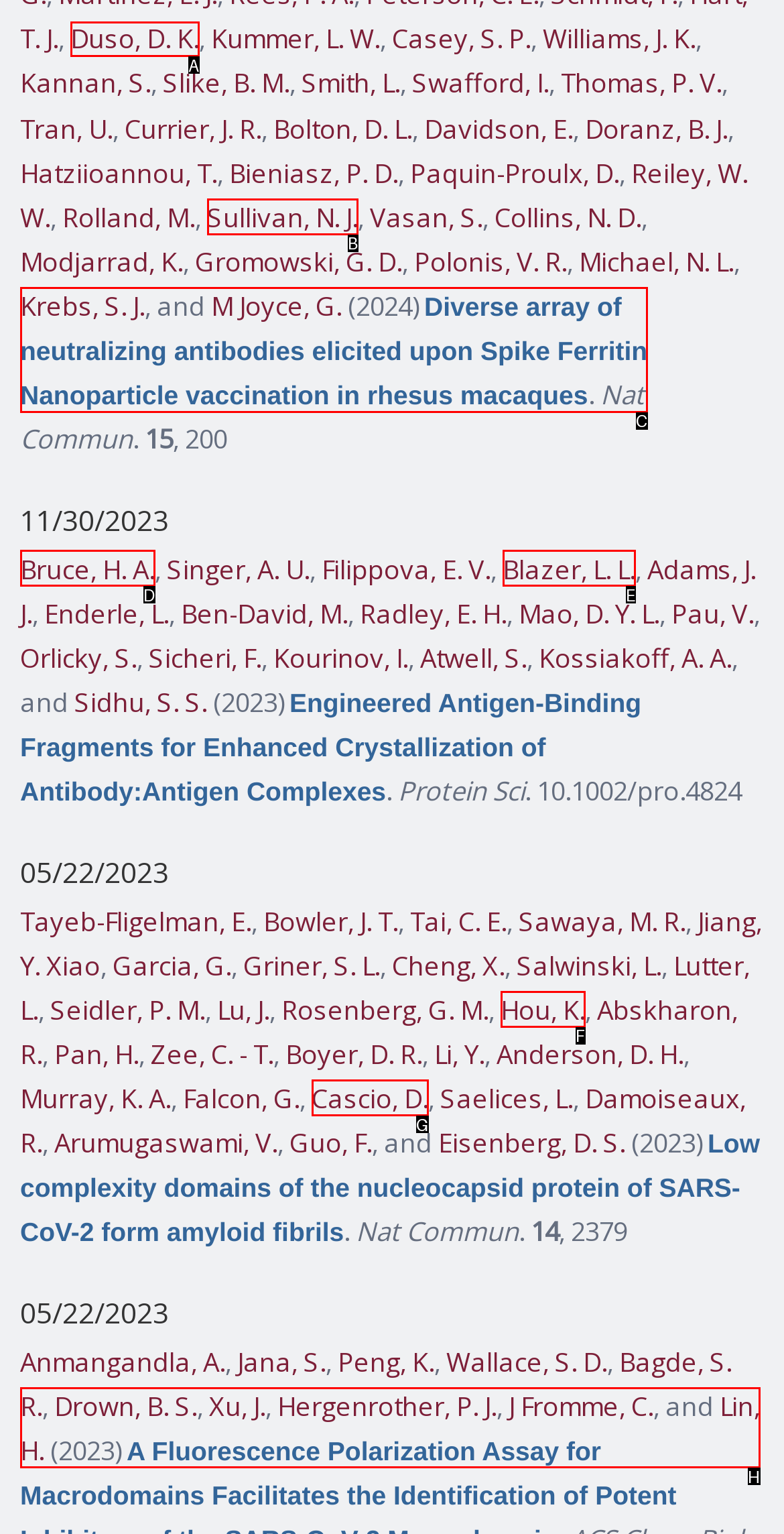Which HTML element should be clicked to fulfill the following task: Click on the link 'Duso, D. K.'?
Reply with the letter of the appropriate option from the choices given.

A